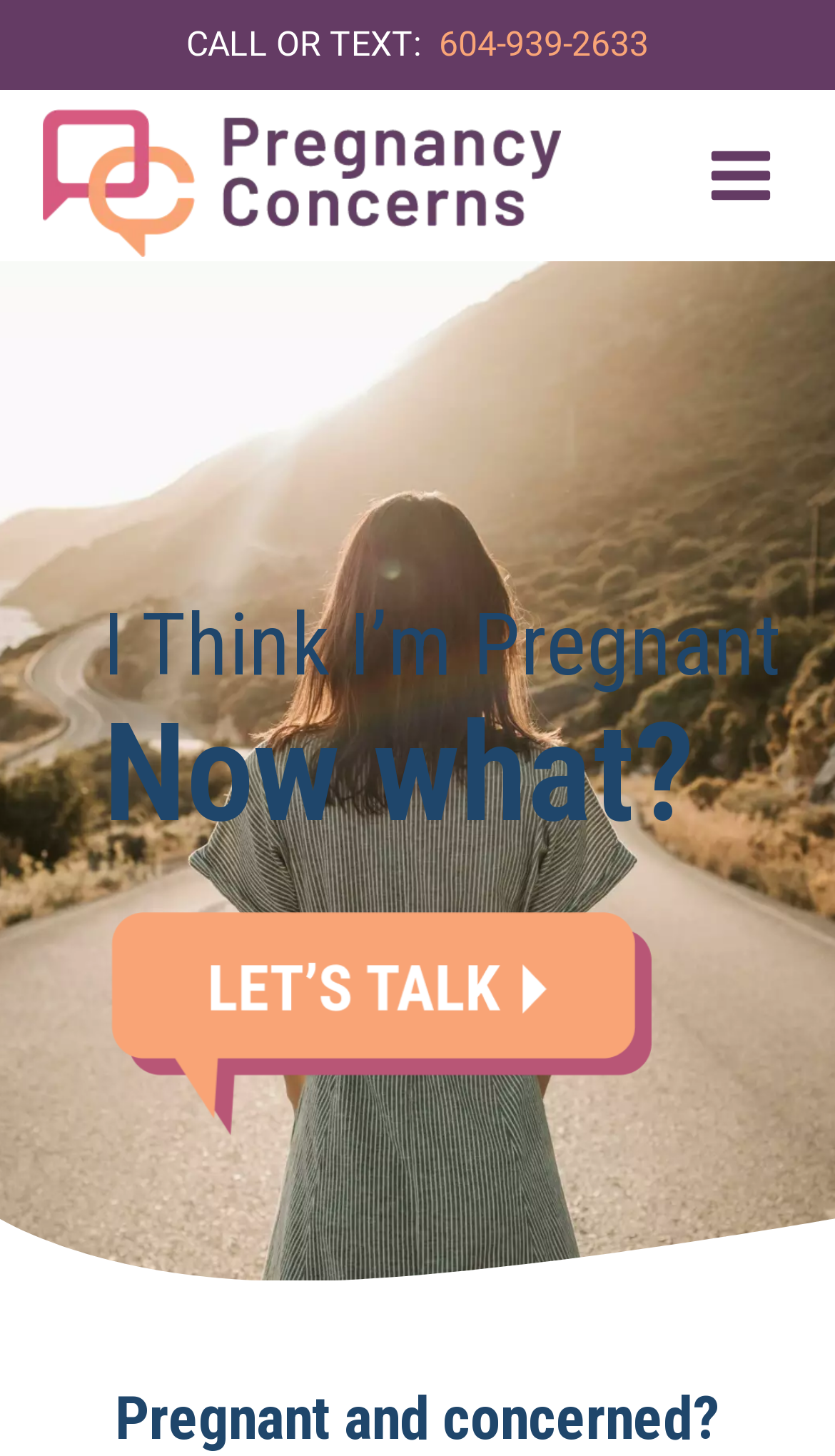Please examine the image and answer the question with a detailed explanation:
How many main sections are there on the webpage?

I counted the main sections on the webpage by looking at the headings and the layout. There are three main sections: 'I Think I’m Pregnant', 'Now what?', and a section with a figure and a 'lets talk' button.